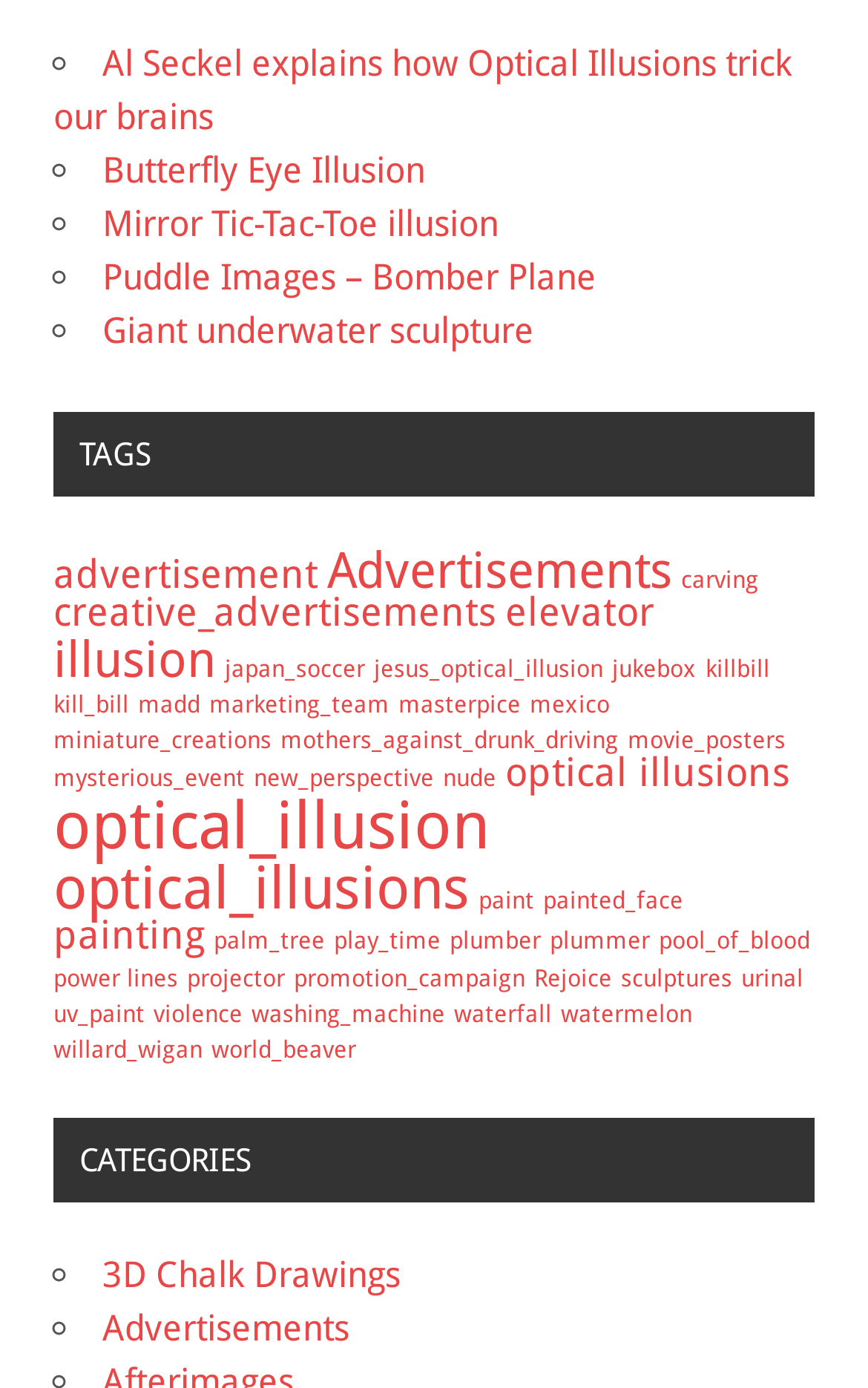Determine the coordinates of the bounding box for the clickable area needed to execute this instruction: "Click on the link 'Al Seckel explains how Optical Illusions trick our brains'".

[0.062, 0.031, 0.913, 0.1]